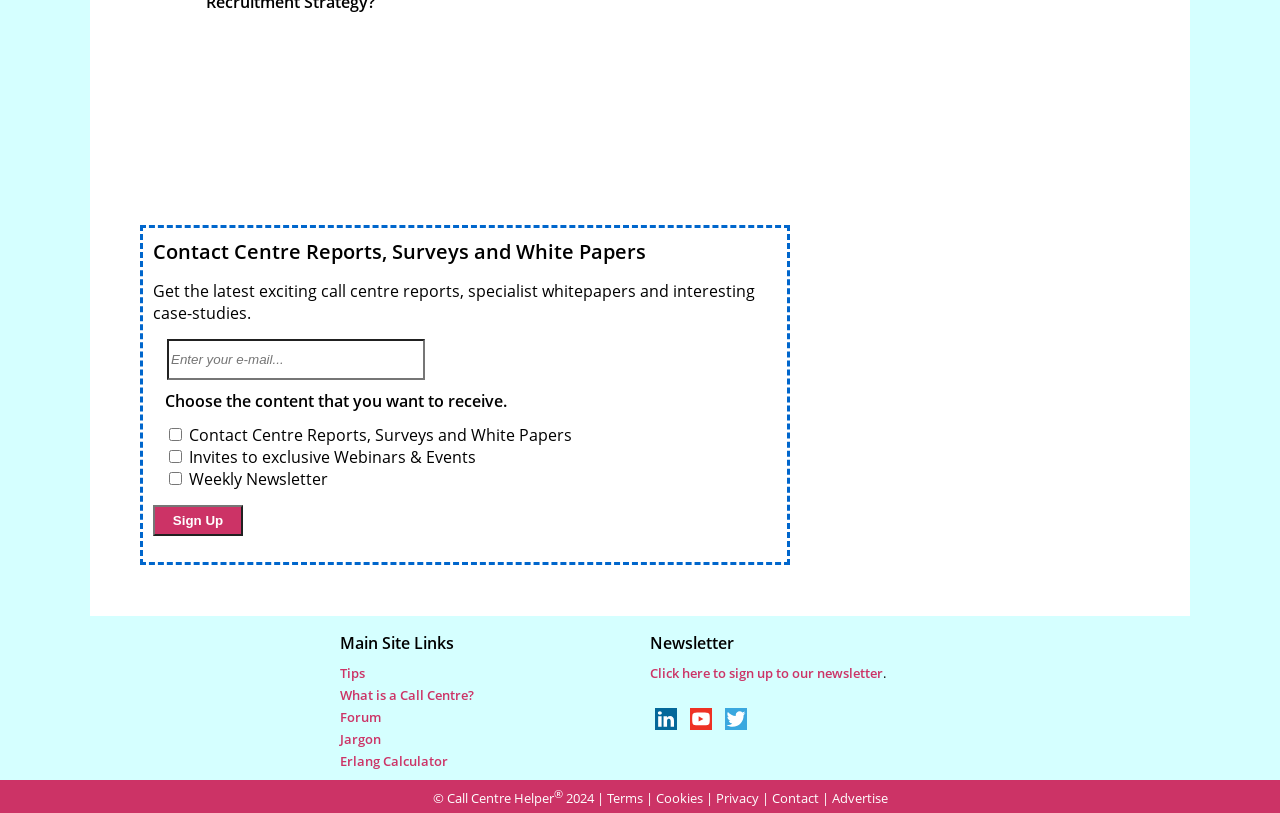What is the newsletter sign-up process? Using the information from the screenshot, answer with a single word or phrase.

Click the link